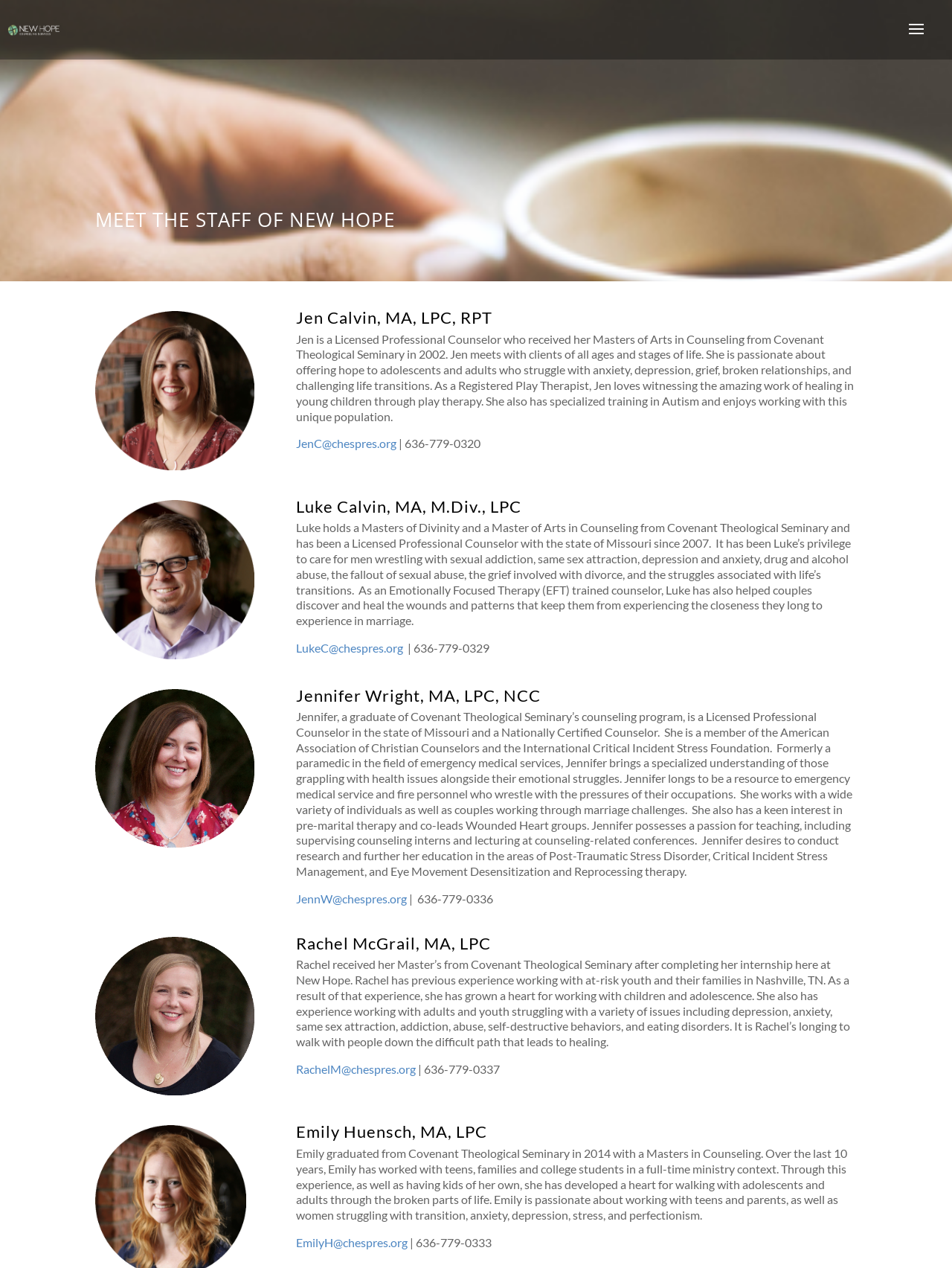How many phone numbers are listed for the staff members?
Kindly give a detailed and elaborate answer to the question.

I counted the number of phone numbers listed next to each staff member's email address and found that there are 5 phone numbers listed in total.